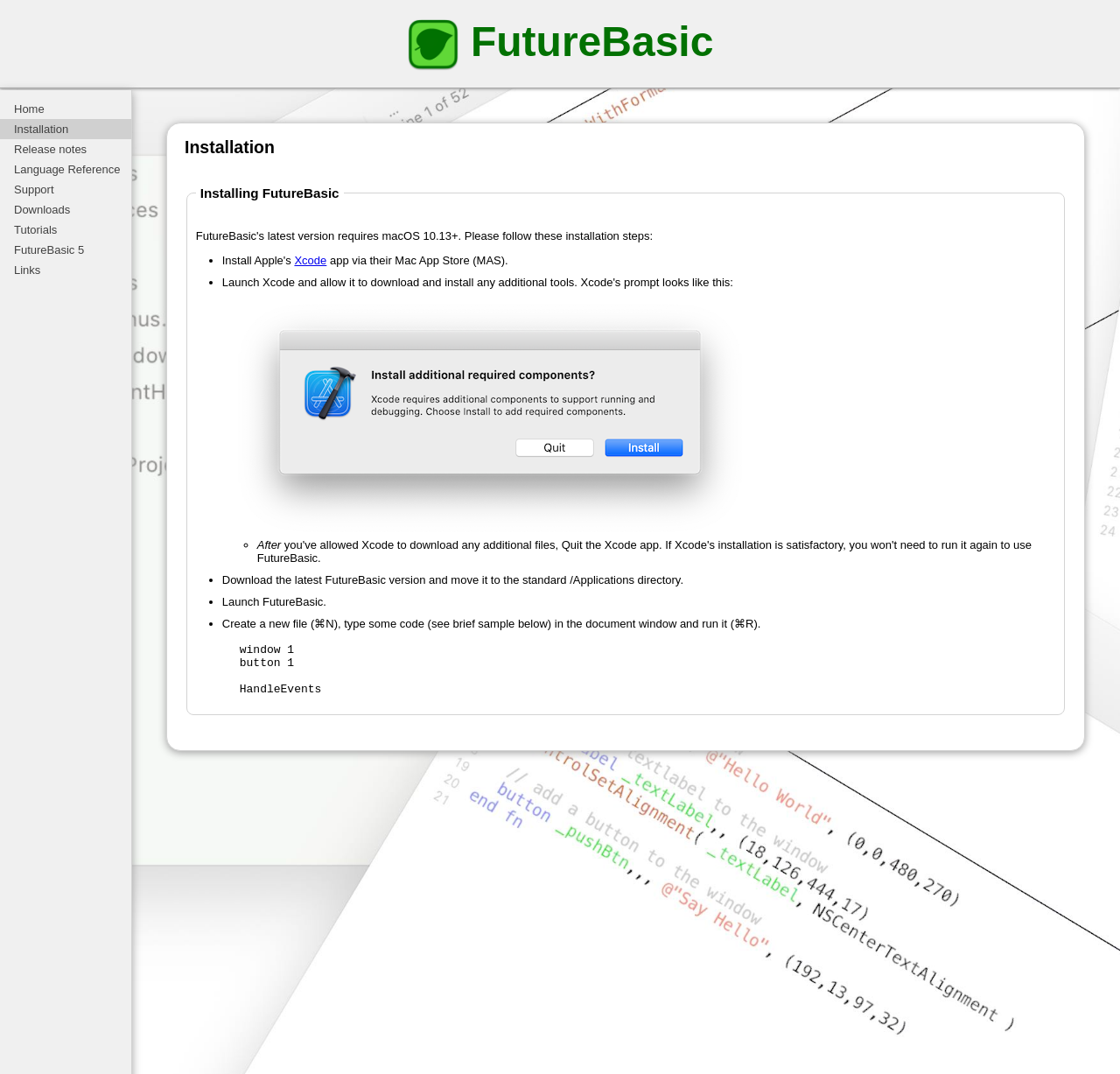Answer with a single word or phrase: 
What is the logo image filename?

fb.png